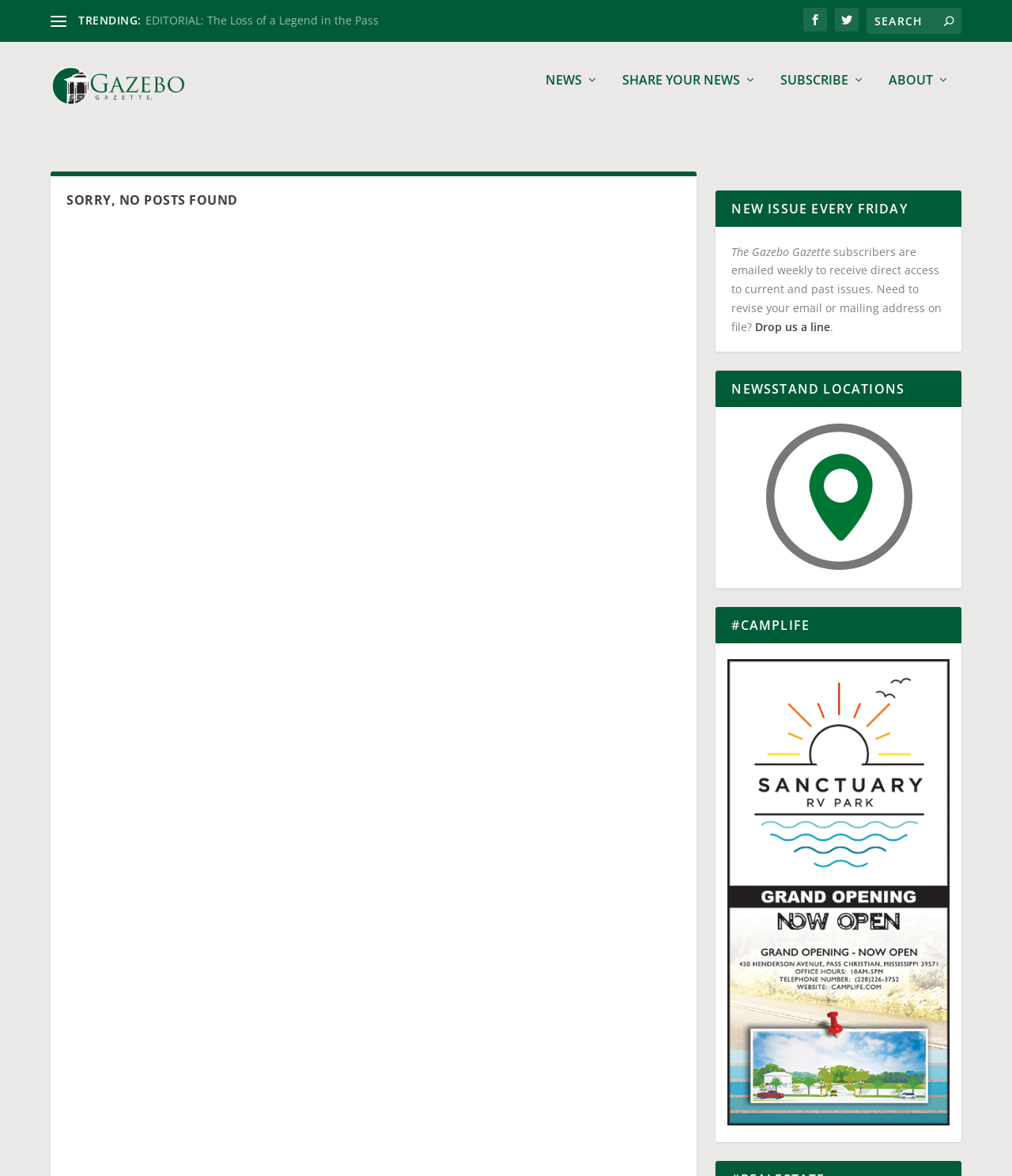Answer in one word or a short phrase: 
What is the name of the publication?

The Gazebo Gazette